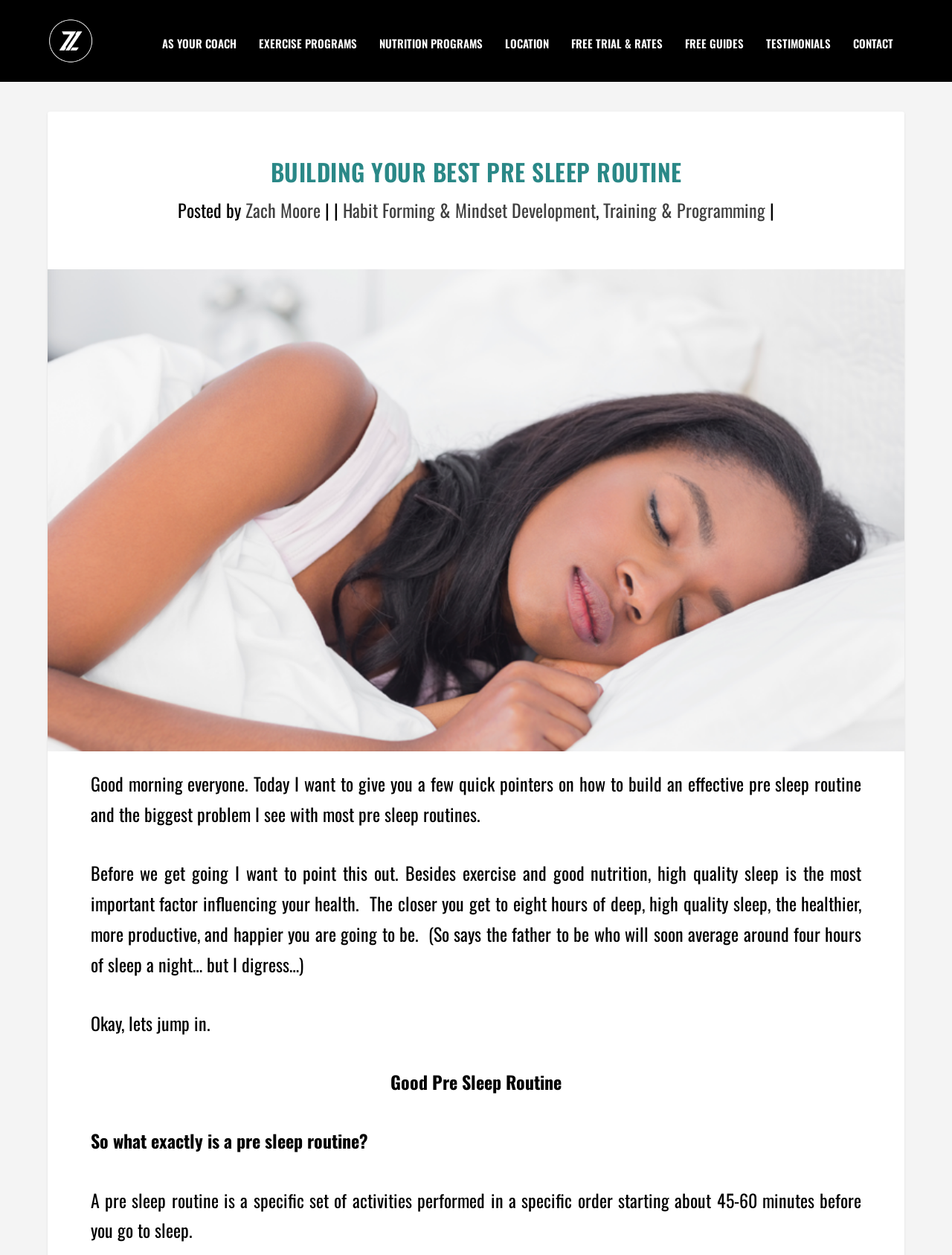Generate the text content of the main headline of the webpage.

BUILDING YOUR BEST PRE SLEEP ROUTINE